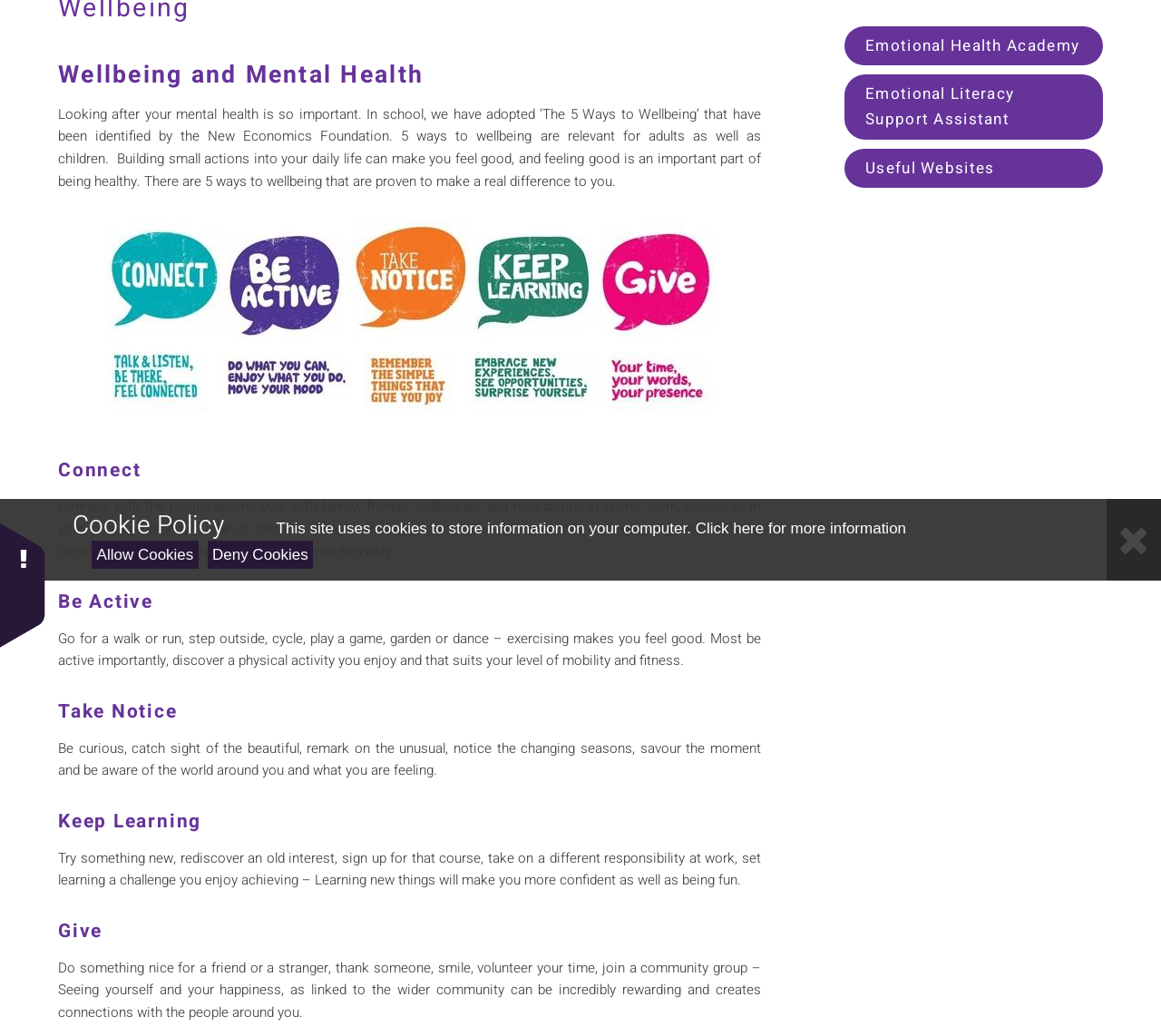Find the bounding box coordinates for the element described here: "Useful Websites".

[0.727, 0.143, 0.95, 0.182]